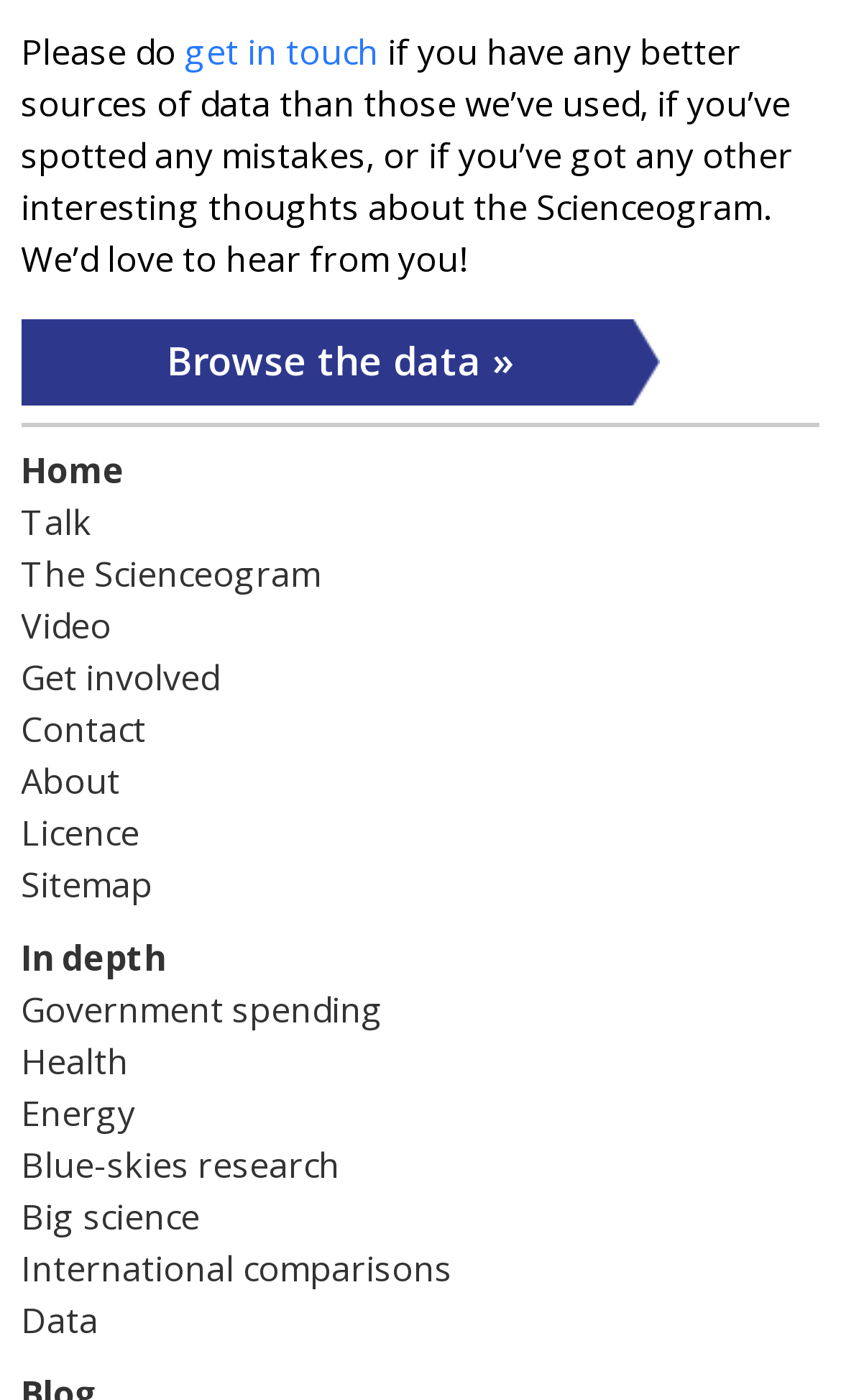Provide the bounding box coordinates of the HTML element this sentence describes: "The Scienceogram". The bounding box coordinates consist of four float numbers between 0 and 1, i.e., [left, top, right, bottom].

[0.025, 0.393, 0.381, 0.427]